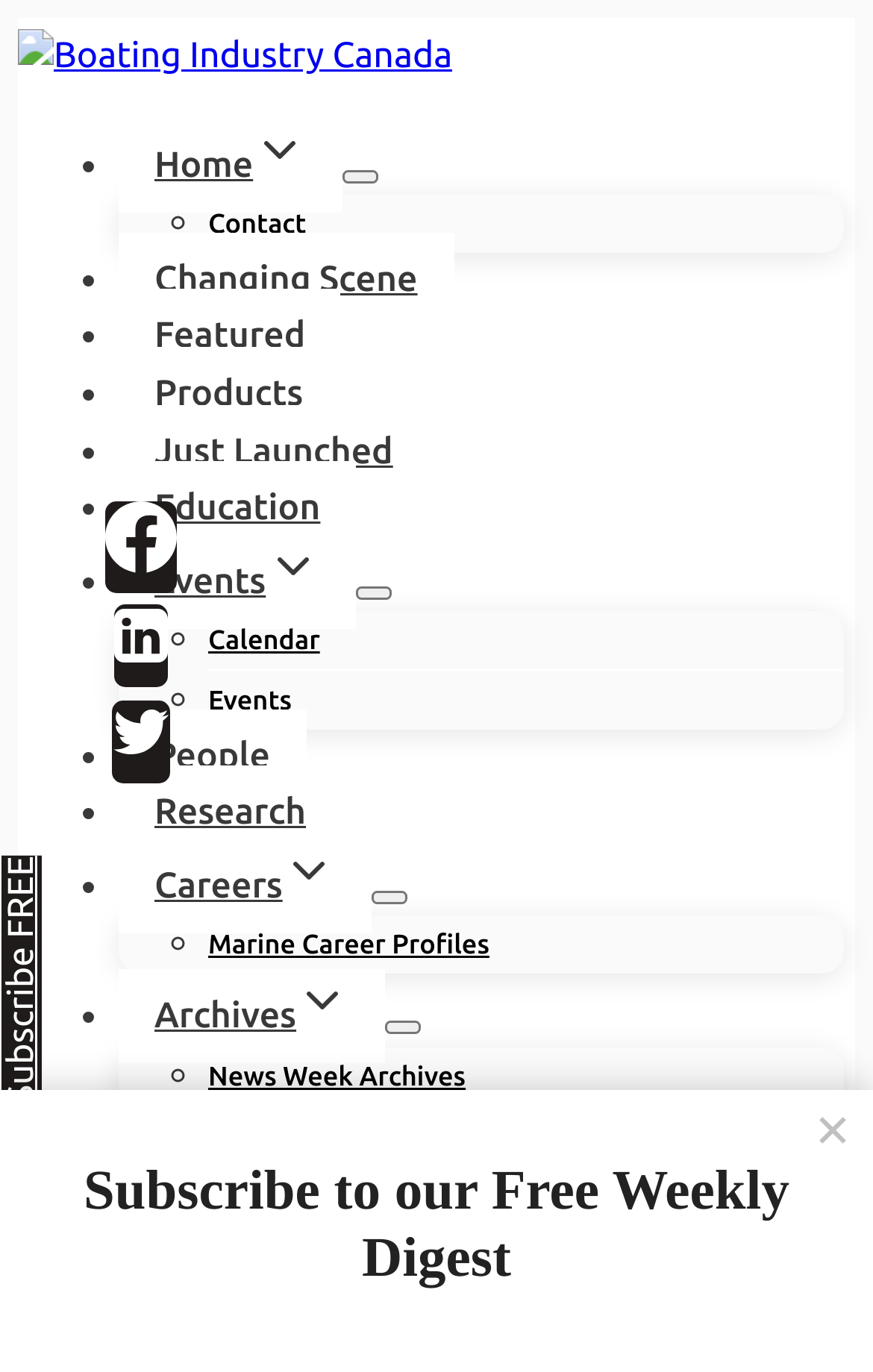Find the bounding box coordinates of the UI element according to this description: "Marine Career Profiles".

[0.238, 0.66, 0.561, 0.72]